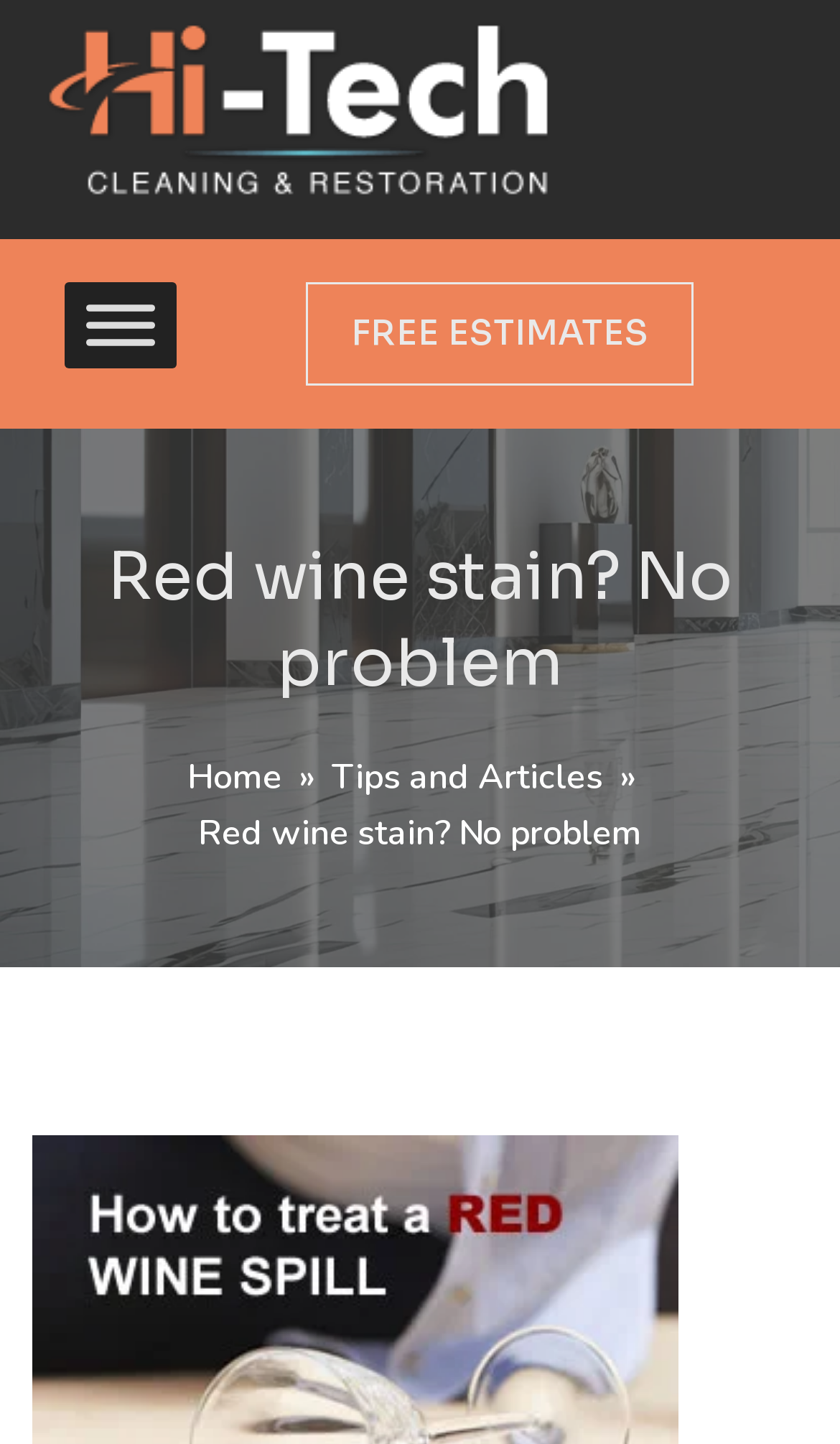What is the text above the main navigation links?
Please give a detailed and elaborate answer to the question.

Above the main navigation links, there is a heading element with the text 'Red wine stain? No problem'. This text is likely to be a subtitle or a tagline for the webpage.